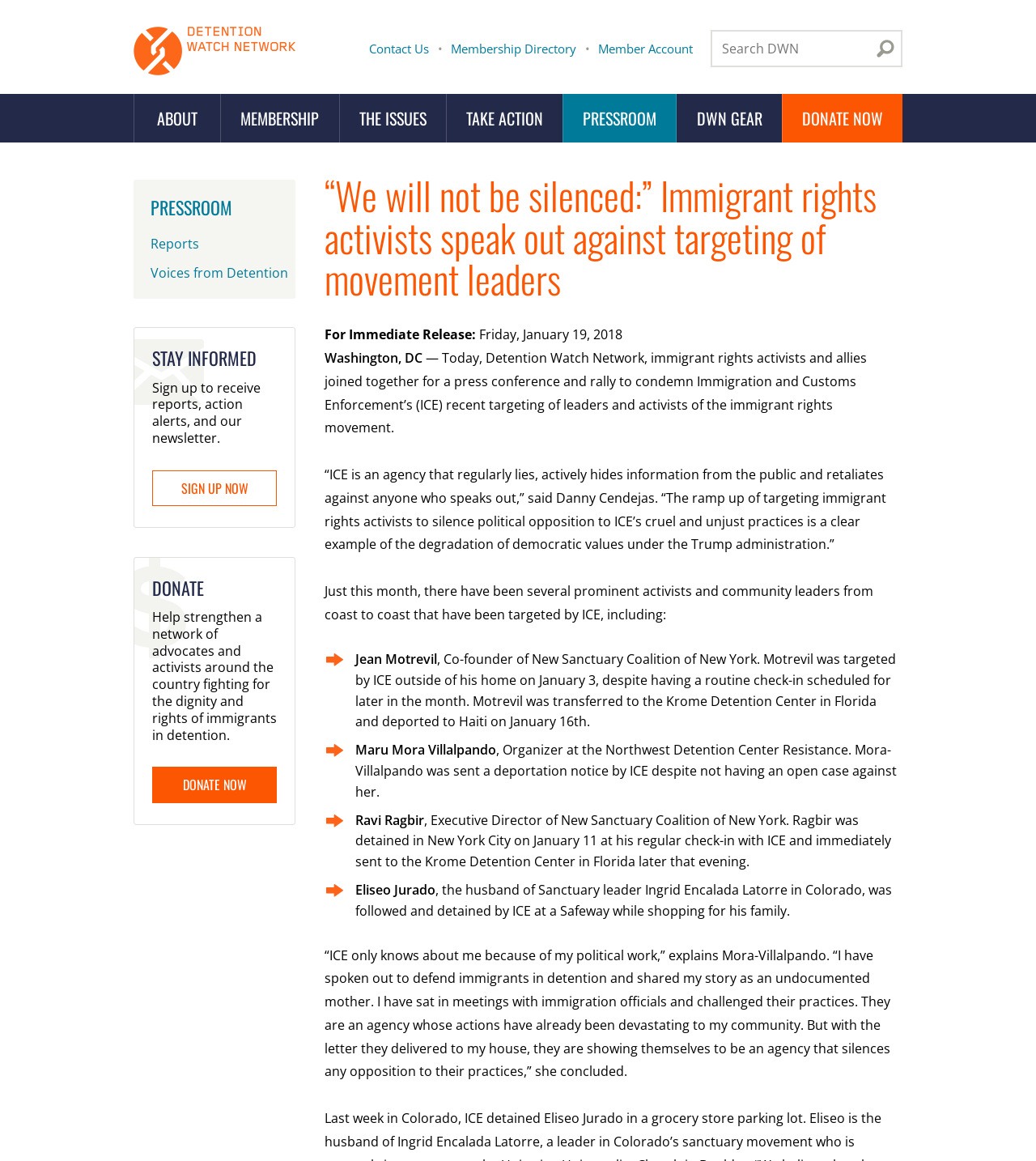Please determine the bounding box coordinates of the clickable area required to carry out the following instruction: "Go to the membership directory". The coordinates must be four float numbers between 0 and 1, represented as [left, top, right, bottom].

[0.435, 0.035, 0.556, 0.049]